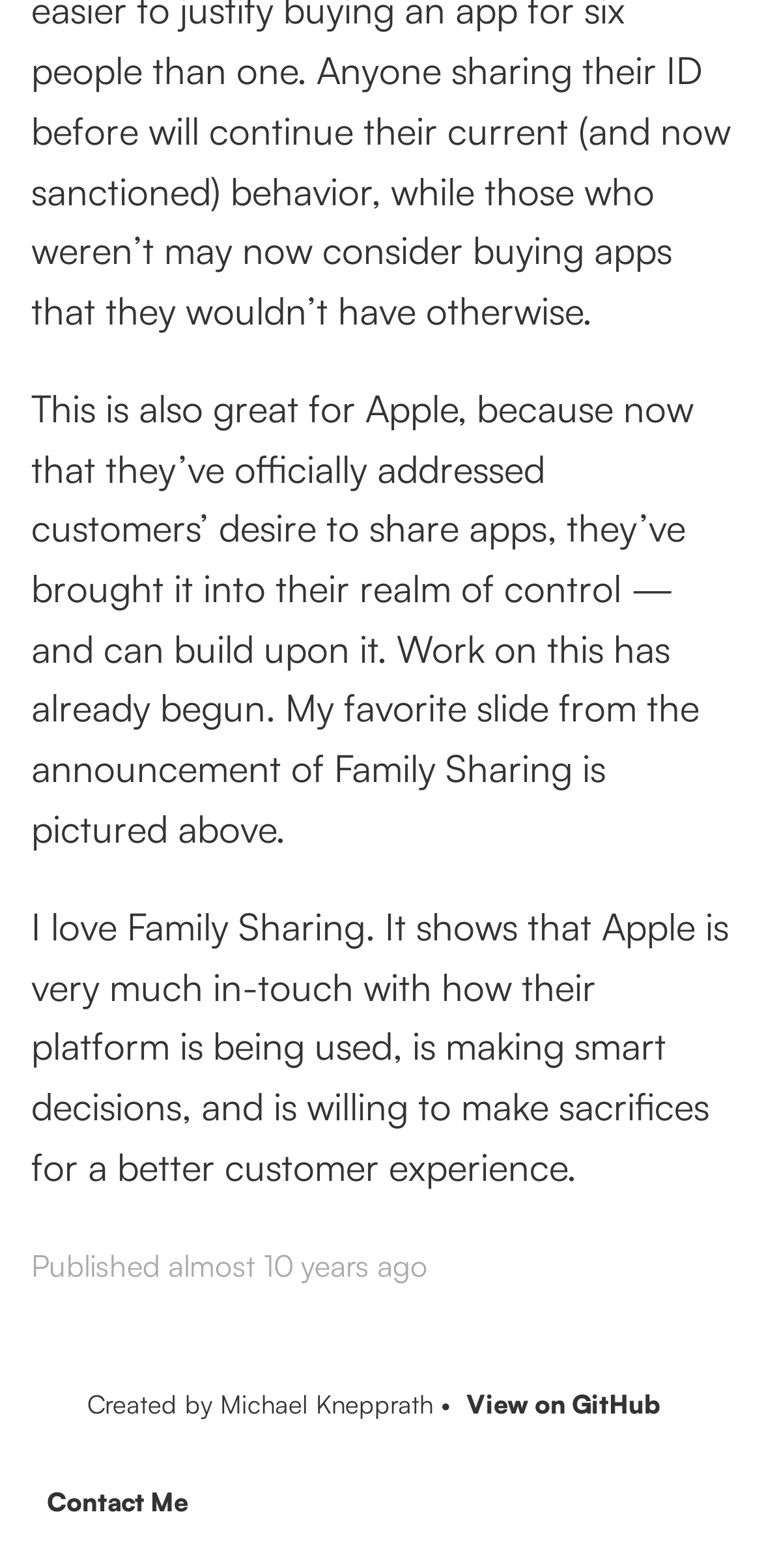Bounding box coordinates are specified in the format (top-left x, top-left y, bottom-right x, bottom-right y). All values are floating point numbers bounded between 0 and 1. Please provide the bounding box coordinate of the region this sentence describes: View on GitHub

[0.591, 0.876, 0.886, 0.914]